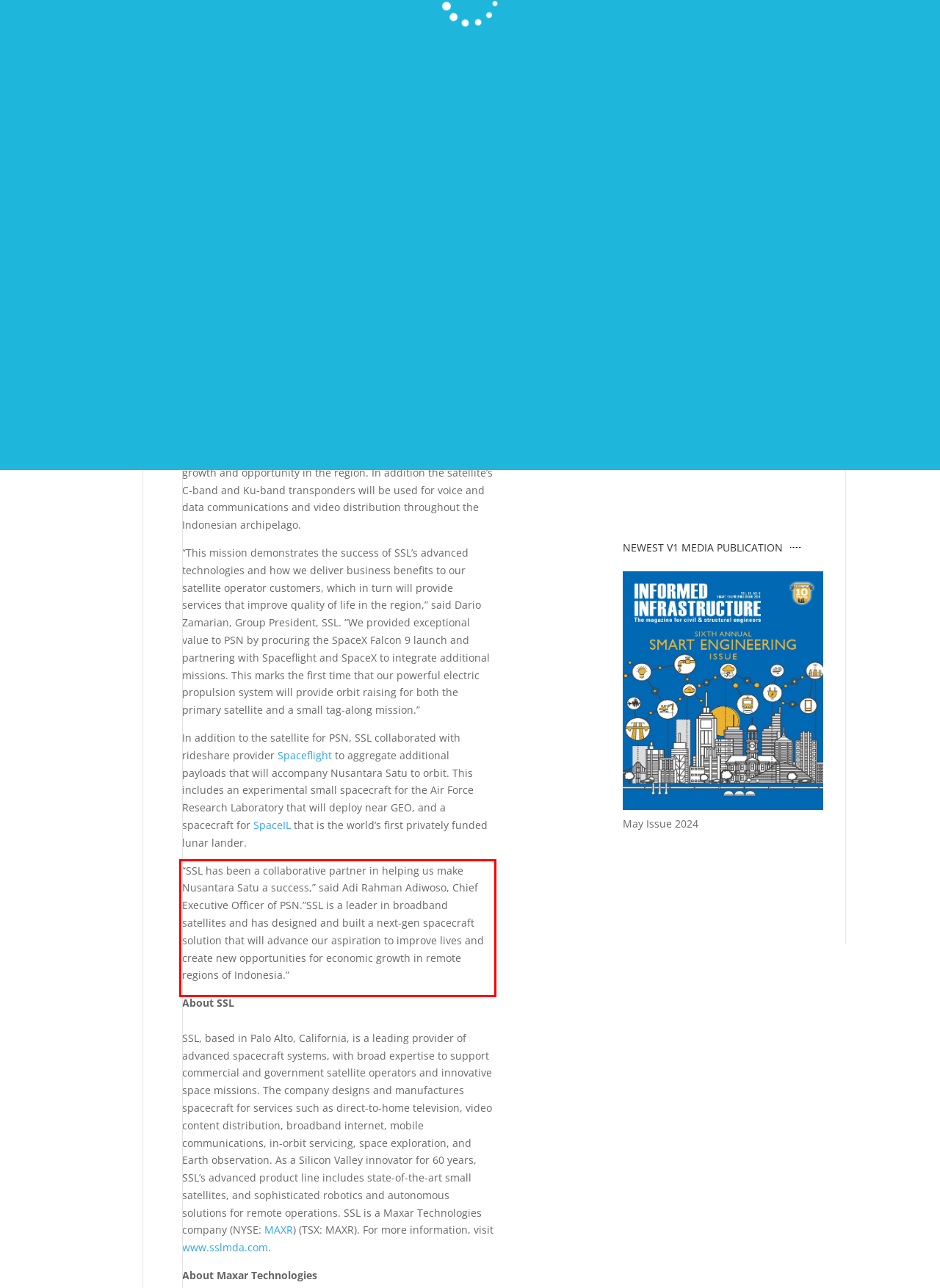You are presented with a webpage screenshot featuring a red bounding box. Perform OCR on the text inside the red bounding box and extract the content.

“SSL has been a collaborative partner in helping us make Nusantara Satu a success,” said Adi Rahman Adiwoso, Chief Executive Officer of PSN.”SSL is a leader in broadband satellites and has designed and built a next-gen spacecraft solution that will advance our aspiration to improve lives and create new opportunities for economic growth in remote regions of Indonesia.”